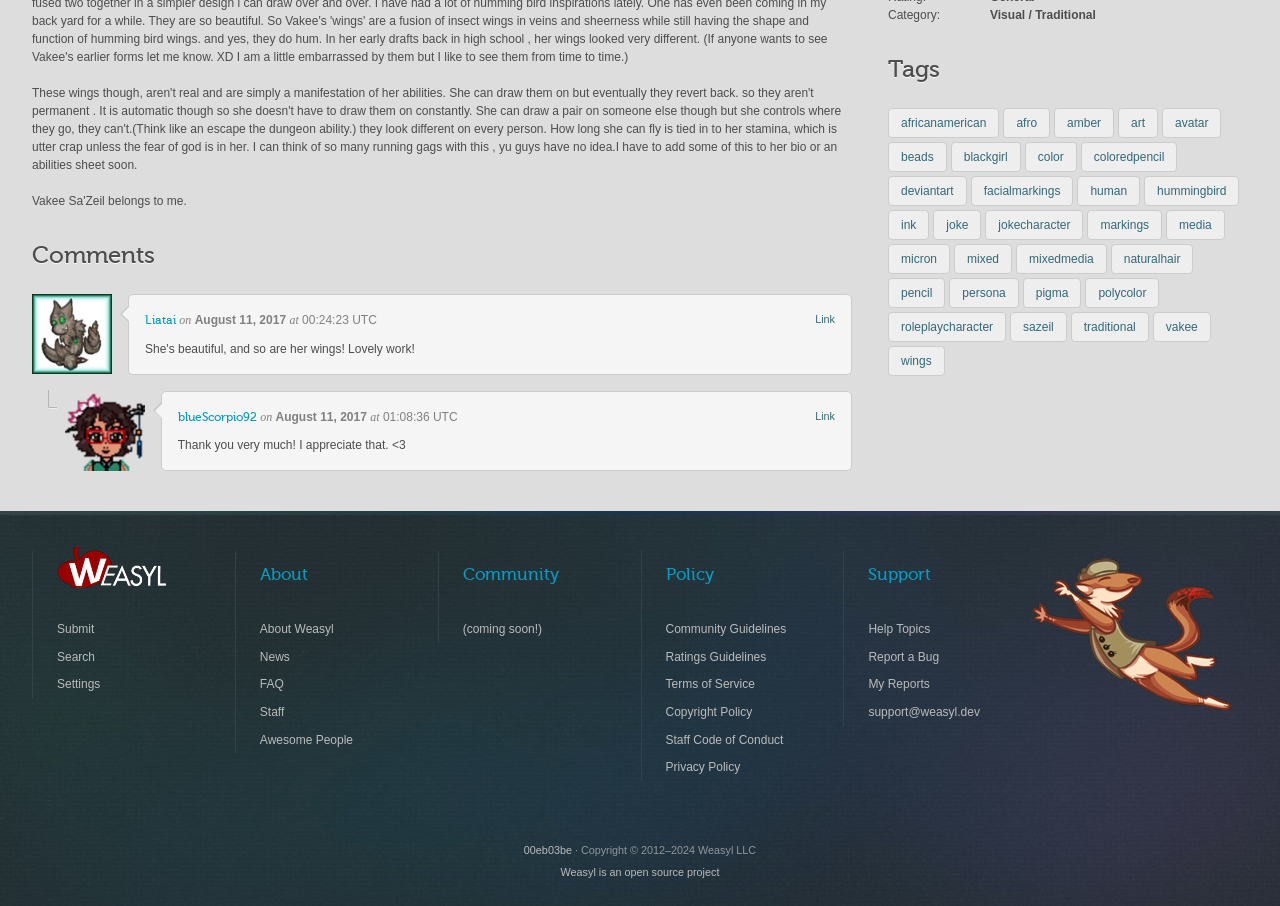What is the name of the website?
Respond to the question with a single word or phrase according to the image.

Weasyl